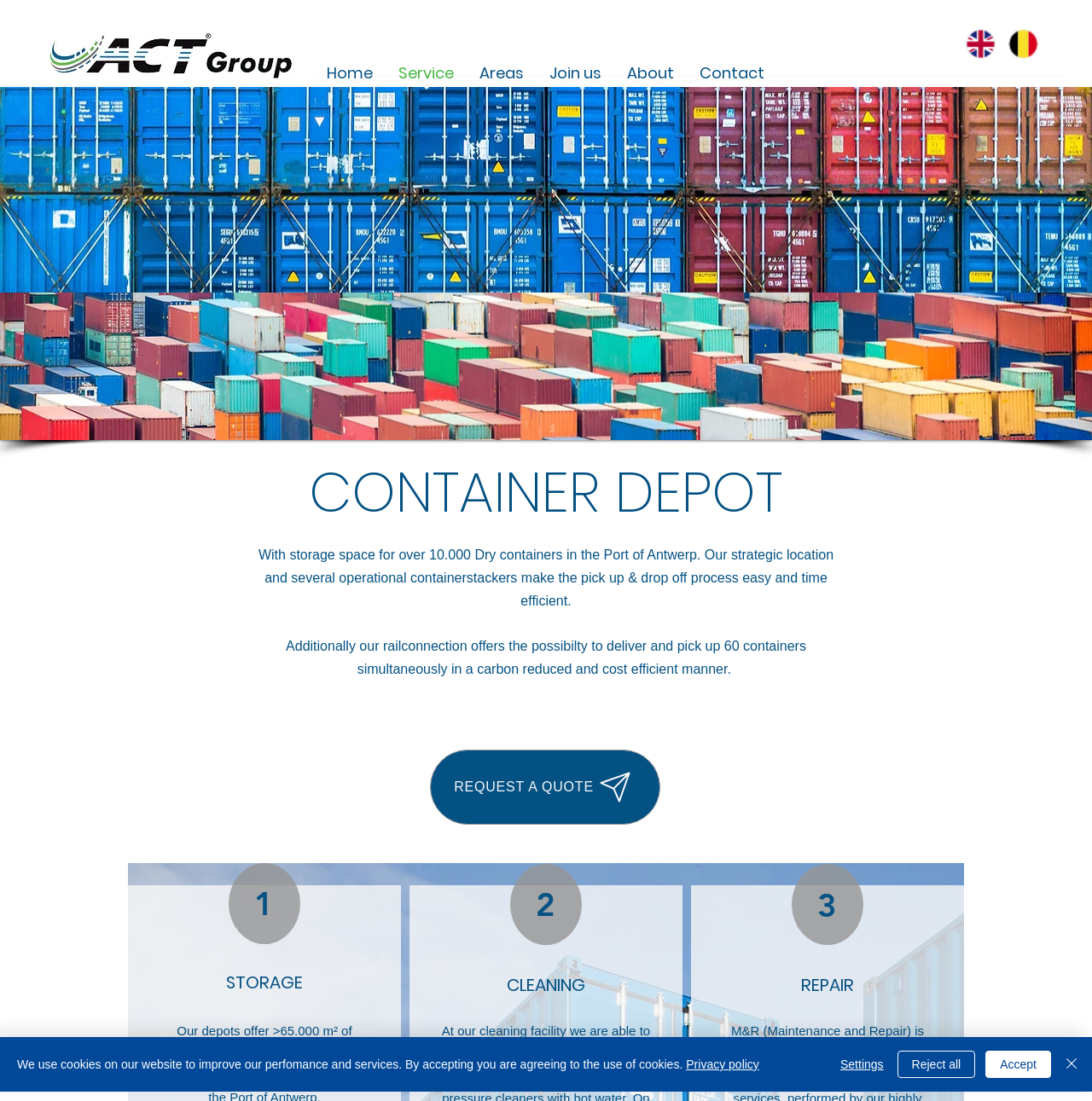Give a comprehensive overview of the webpage, including key elements.

The webpage is about Container Depot, a service provided by Act Group. At the top left corner, there is a logo of Act Group, an image of a rectangular shape. To the right of the logo, there is a language selector with two options, English and Dutch, represented by their respective flags. 

Below the language selector, there is a navigation menu with six links: Home, Service, Areas, Join us, About, and Contact. These links are aligned horizontally and take up most of the width of the page.

Under the navigation menu, there is a slideshow gallery that spans the entire width of the page. The gallery has two circular buttons, one at the left end and one at the right end, which are likely used for navigation. There is a large image in the gallery, which is a container depot, and a text "2/3" at the top right corner, indicating that this is the second of three images.

Below the slideshow gallery, there is a heading "CONTAINER DEPOT" in a large font. Under the heading, there are two paragraphs of text that describe the container depot service, including its location, capacity, and features.

To the right of the paragraphs, there is a call-to-action button "REQUEST A QUOTE". Below the button, there are four short texts: "STORAGE", "CLEANING", "3", and "REPAIR", which are likely categories or services related to the container depot.

At the very bottom of the page, there is a cookie policy alert that spans the entire width of the page. The alert has a text that explains the use of cookies on the website and provides links to the privacy policy. There are four buttons: "Accept", "Reject all", "Settings", and "Close", which allow users to manage their cookie preferences.